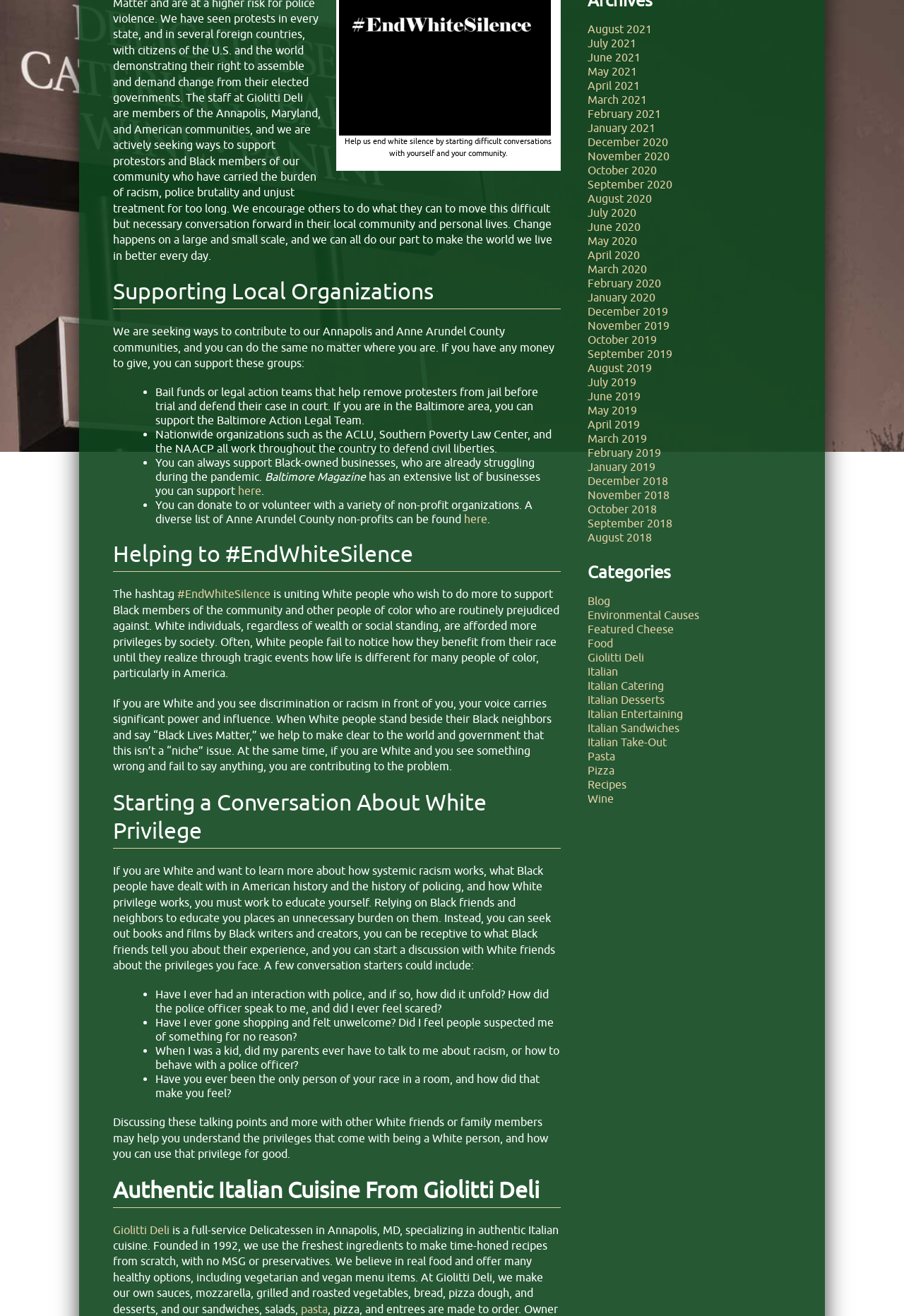Bounding box coordinates should be in the format (top-left x, top-left y, bottom-right x, bottom-right y) and all values should be floating point numbers between 0 and 1. Determine the bounding box coordinate for the UI element described as: Italian Entertaining

[0.65, 0.537, 0.755, 0.547]